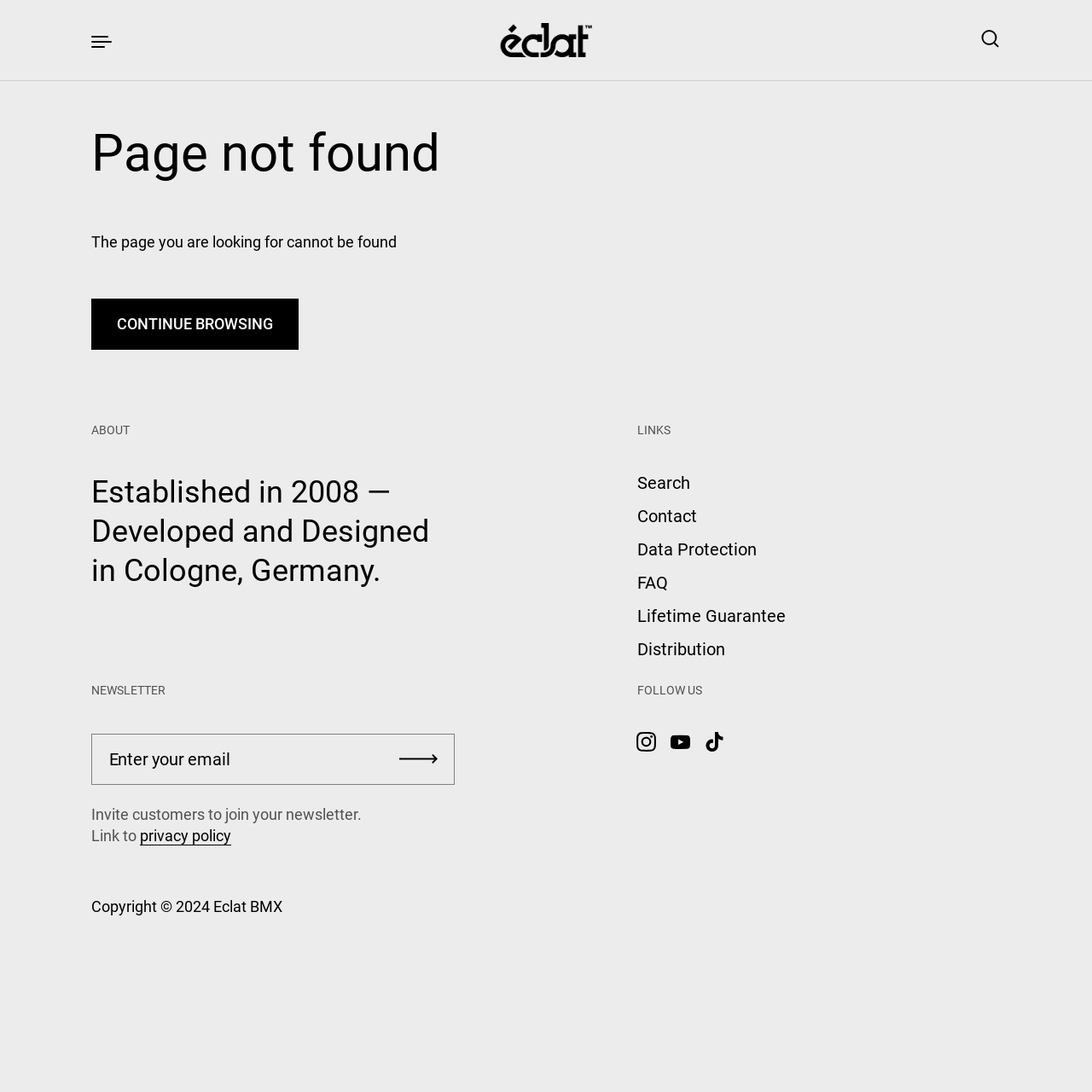Indicate the bounding box coordinates of the clickable region to achieve the following instruction: "Click the 'Eclat BMX' link."

[0.458, 0.021, 0.542, 0.052]